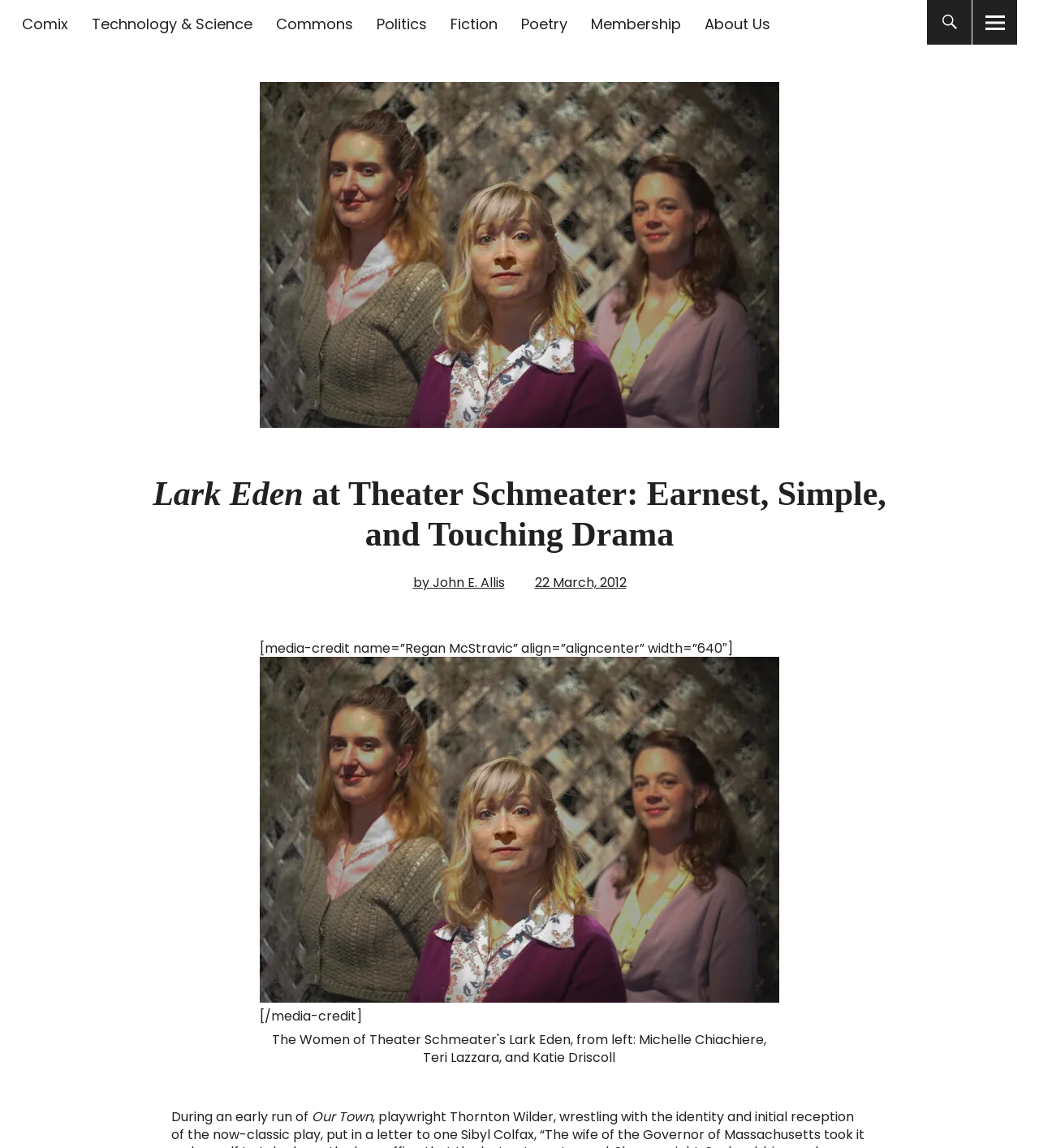Give the bounding box coordinates for the element described by: "Search".

[0.892, 0.0, 0.935, 0.039]